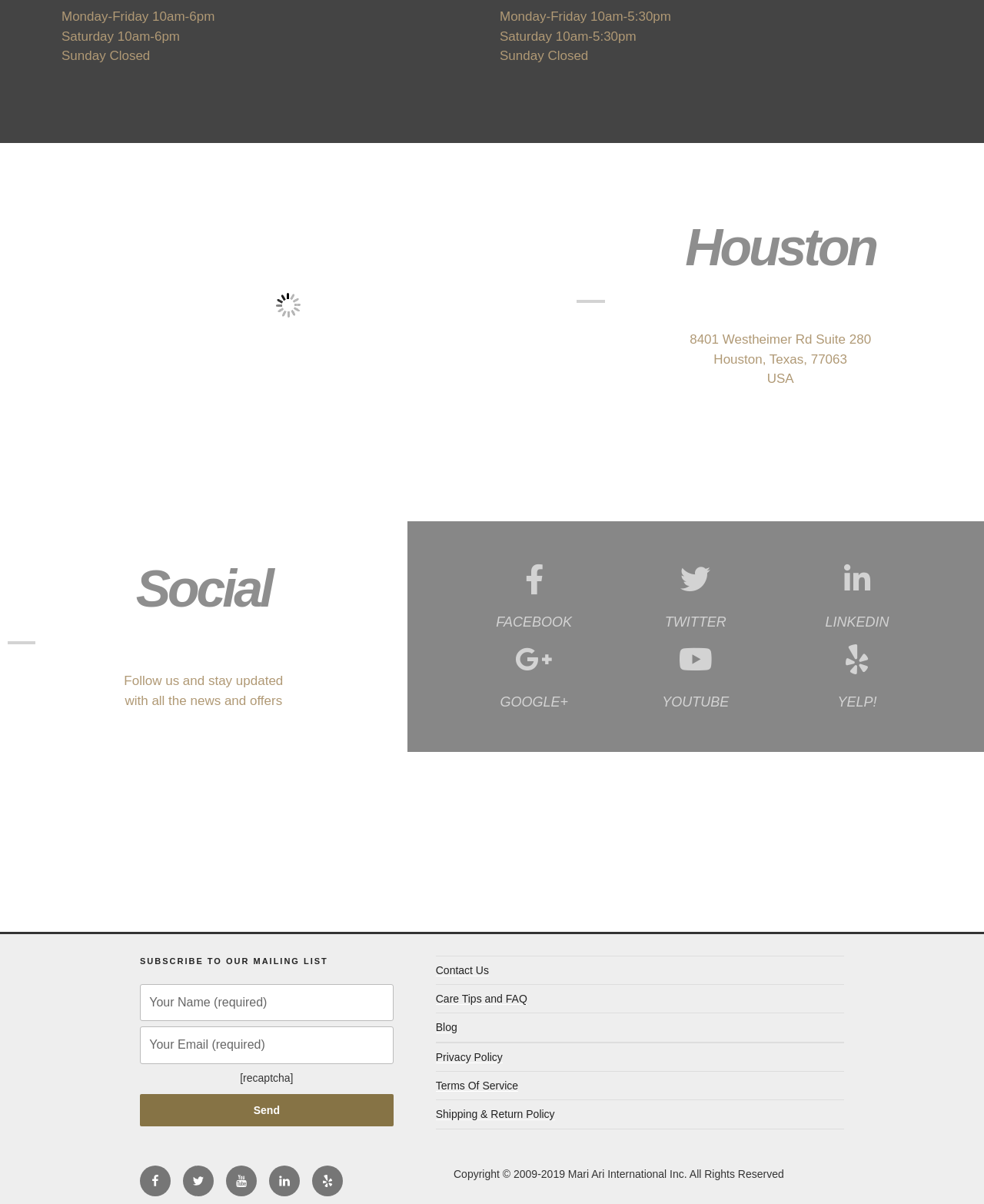Can you find the bounding box coordinates of the area I should click to execute the following instruction: "View our Twitter page"?

[0.692, 0.468, 0.722, 0.493]